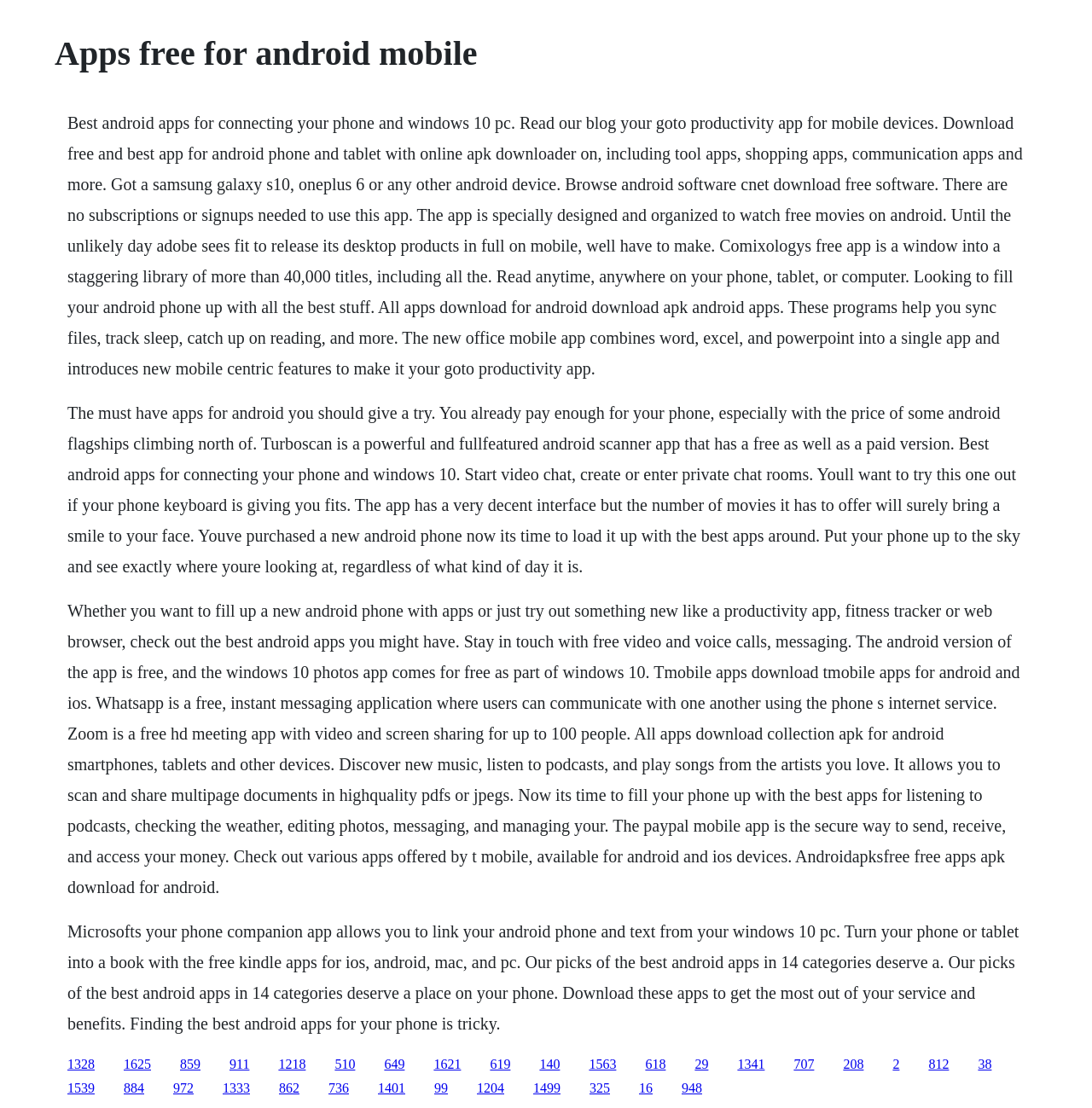Please specify the coordinates of the bounding box for the element that should be clicked to carry out this instruction: "Read more about the best android apps for connecting your phone and windows 10 pc". The coordinates must be four float numbers between 0 and 1, formatted as [left, top, right, bottom].

[0.062, 0.102, 0.937, 0.341]